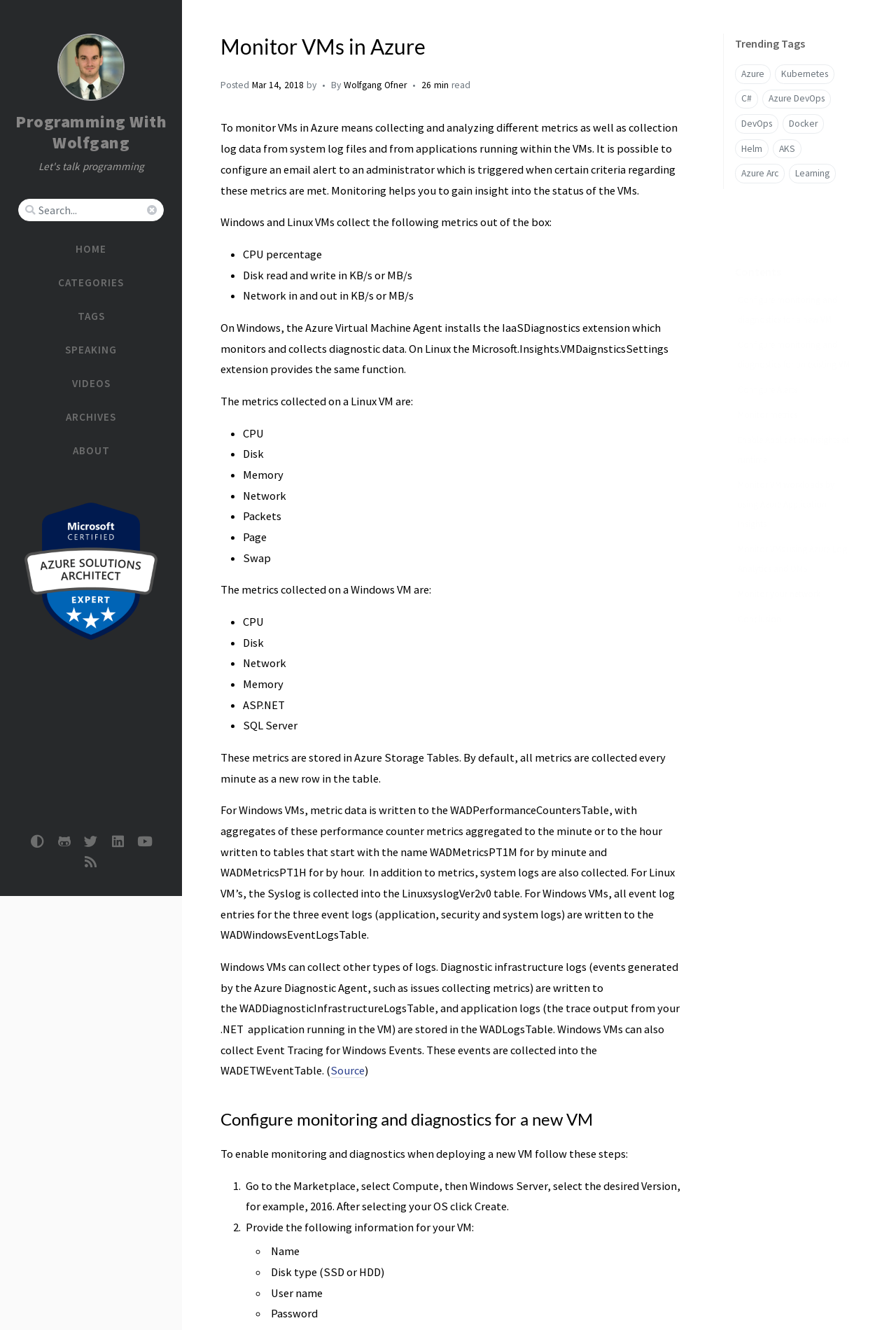Using the information in the image, could you please answer the following question in detail:
What is the purpose of monitoring VMs in Azure?

The purpose of monitoring VMs in Azure is to gain insight into the status of the VMs, as mentioned in the text. It helps to collect and analyze different metrics as well as collect log data from system log files and from applications running within the VMs.